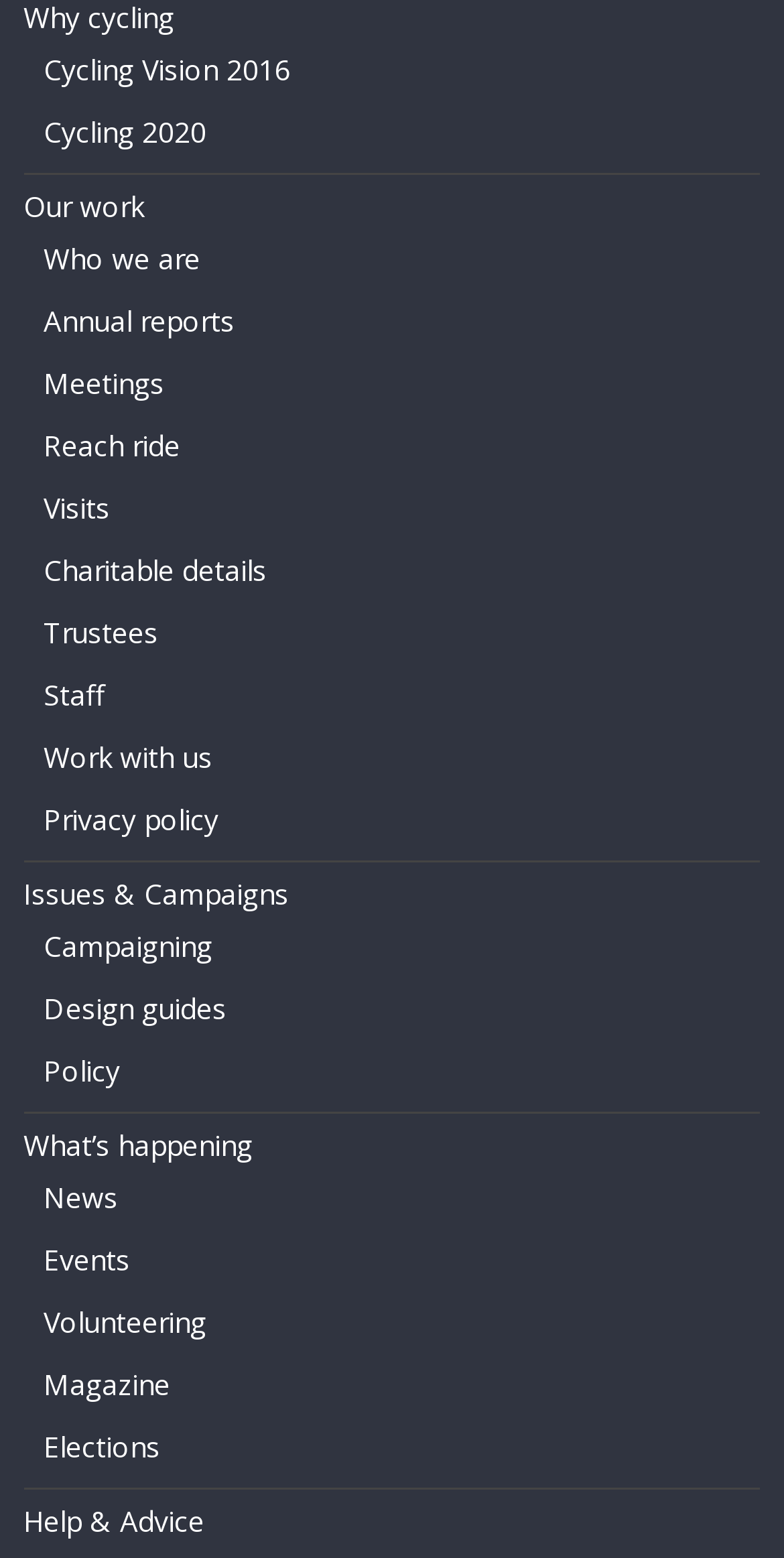Please identify the bounding box coordinates of the area that needs to be clicked to follow this instruction: "Explore charitable details".

[0.056, 0.353, 0.34, 0.378]